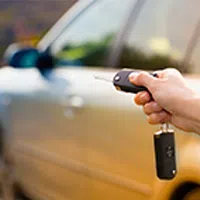Is the car in the background locked?
Based on the image, give a one-word or short phrase answer.

Unknown